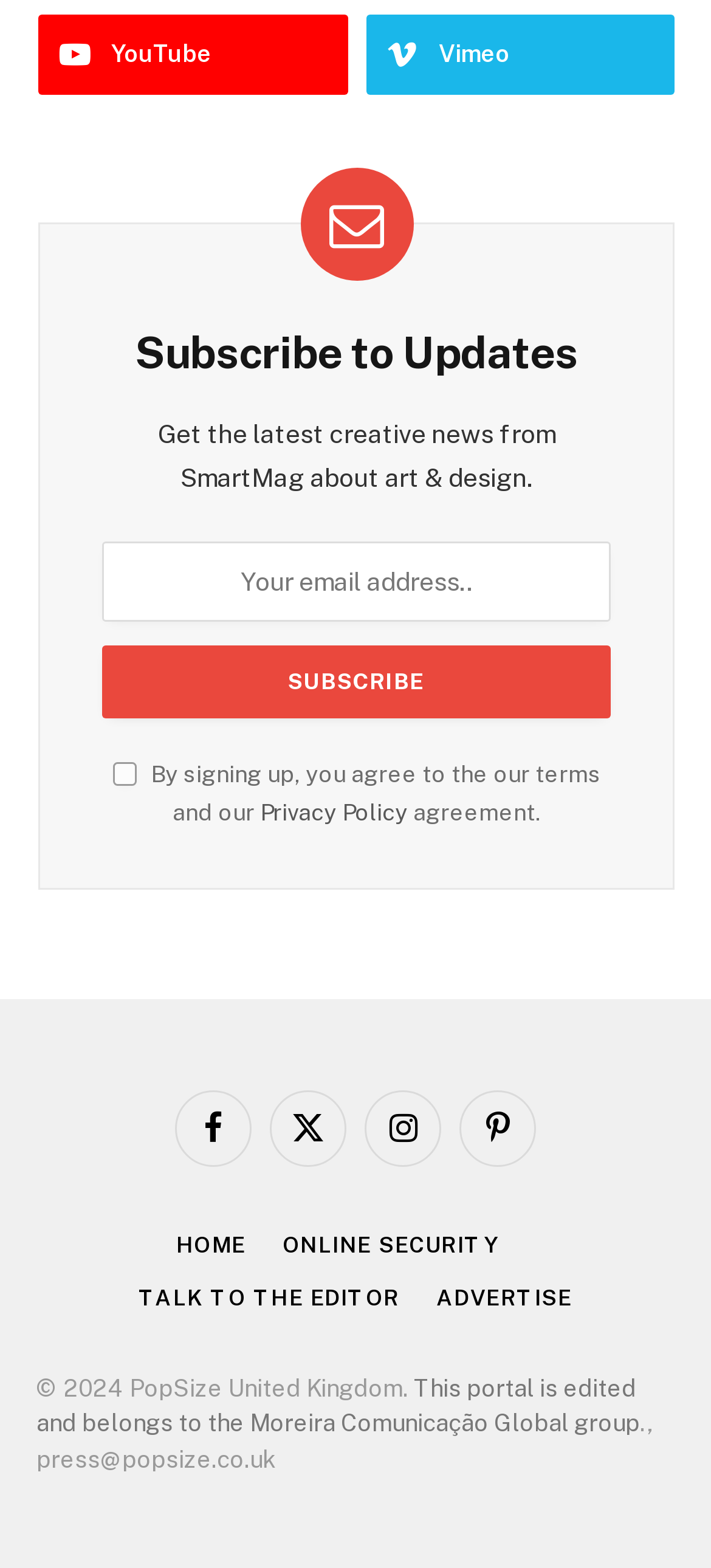Please mark the clickable region by giving the bounding box coordinates needed to complete this instruction: "Subscribe to updates".

[0.145, 0.411, 0.858, 0.458]